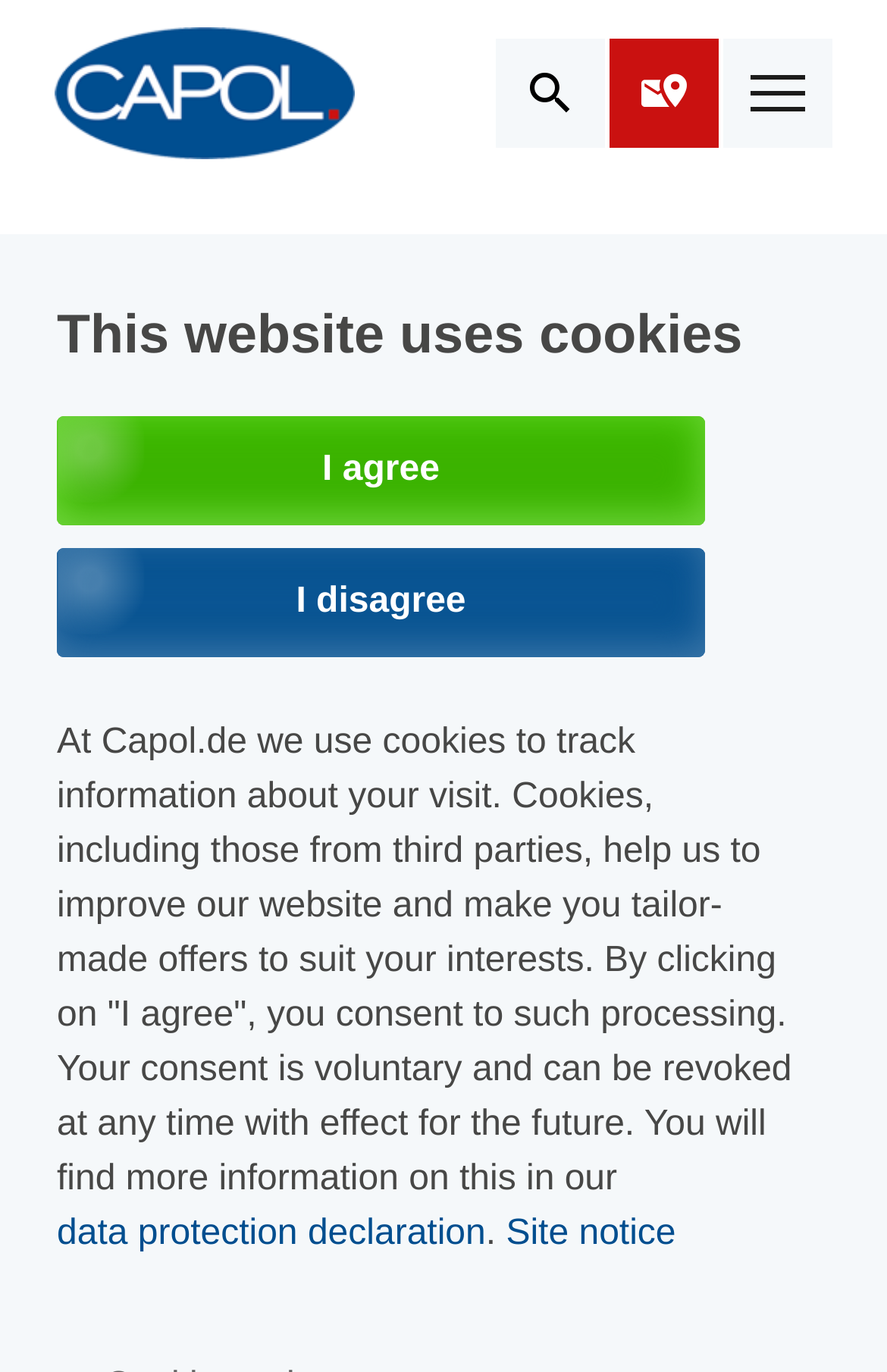Using the webpage screenshot, find the UI element described by Applications. Provide the bounding box coordinates in the format (top-left x, top-left y, bottom-right x, bottom-right y), ensuring all values are floating point numbers between 0 and 1.

[0.031, 0.136, 0.969, 0.242]